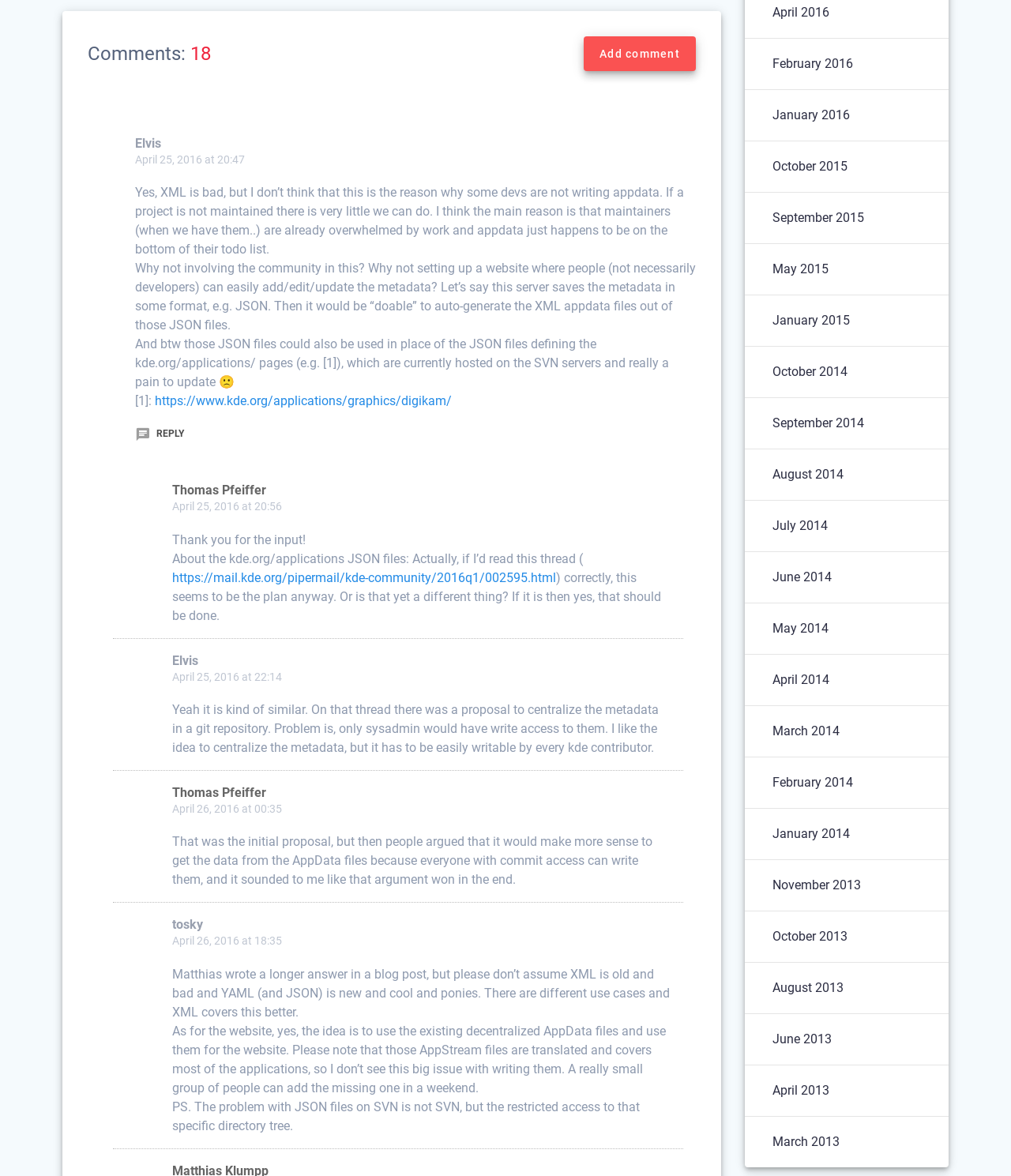Provide a one-word or brief phrase answer to the question:
What is the date of the second comment?

April 25, 2016 at 20:56